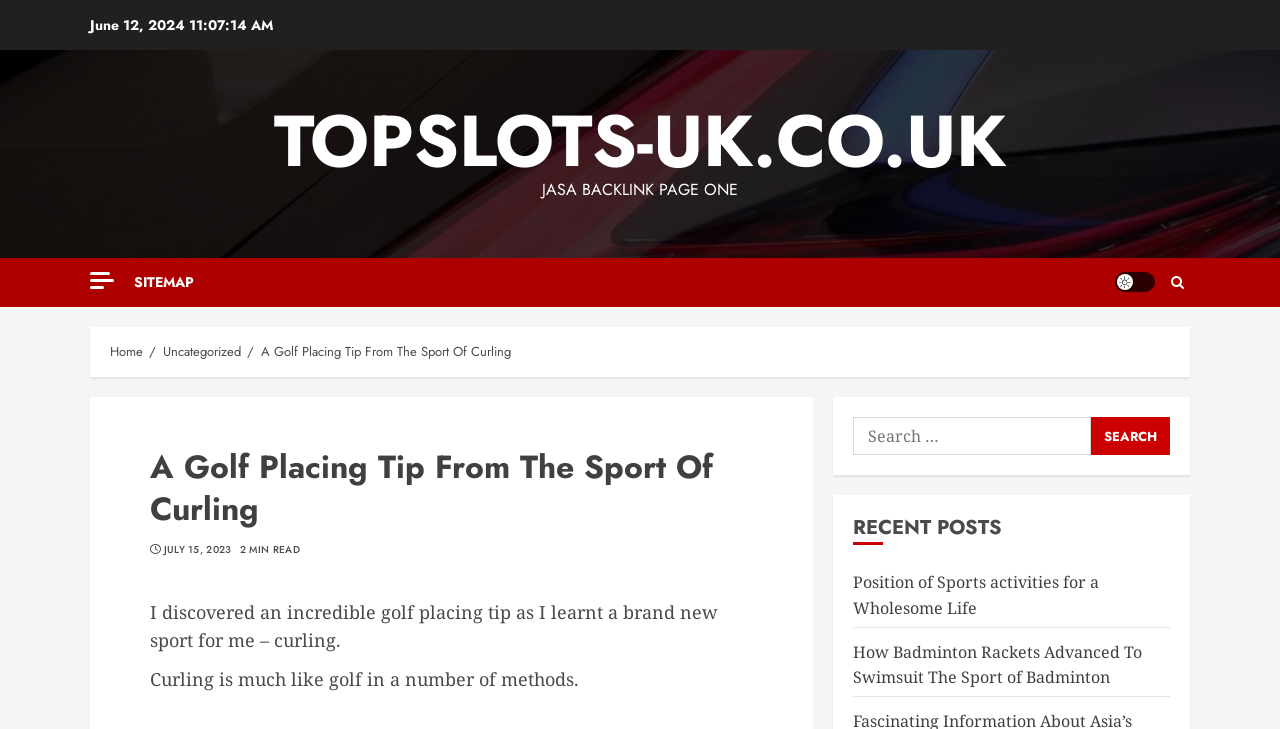What is the category of the current post?
Based on the screenshot, respond with a single word or phrase.

Uncategorized